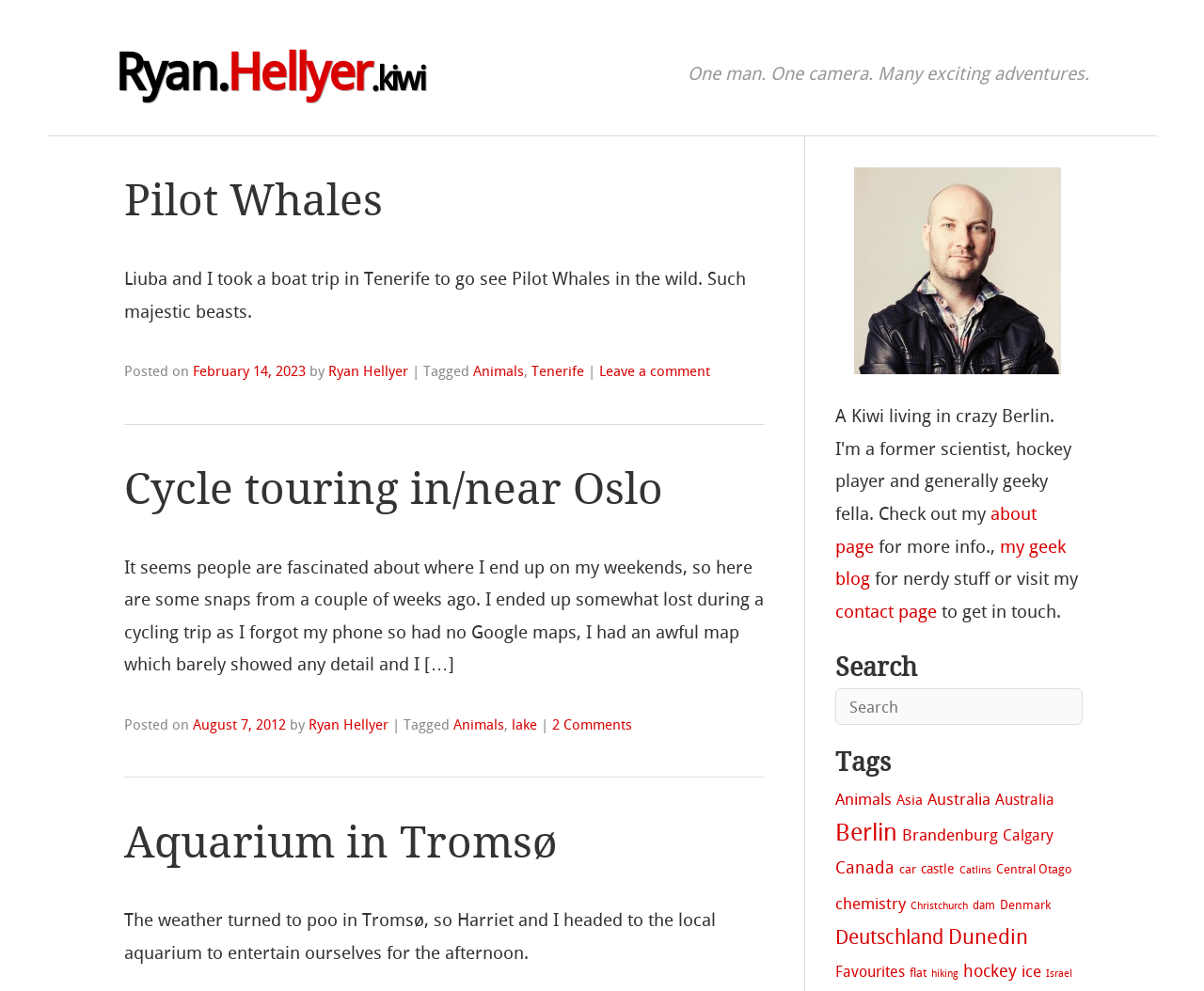How many items are tagged with 'Animals'?
Please respond to the question with as much detail as possible.

I found the answer by looking at the link in the 'Tags' section, which says 'Animals (25 items)'.